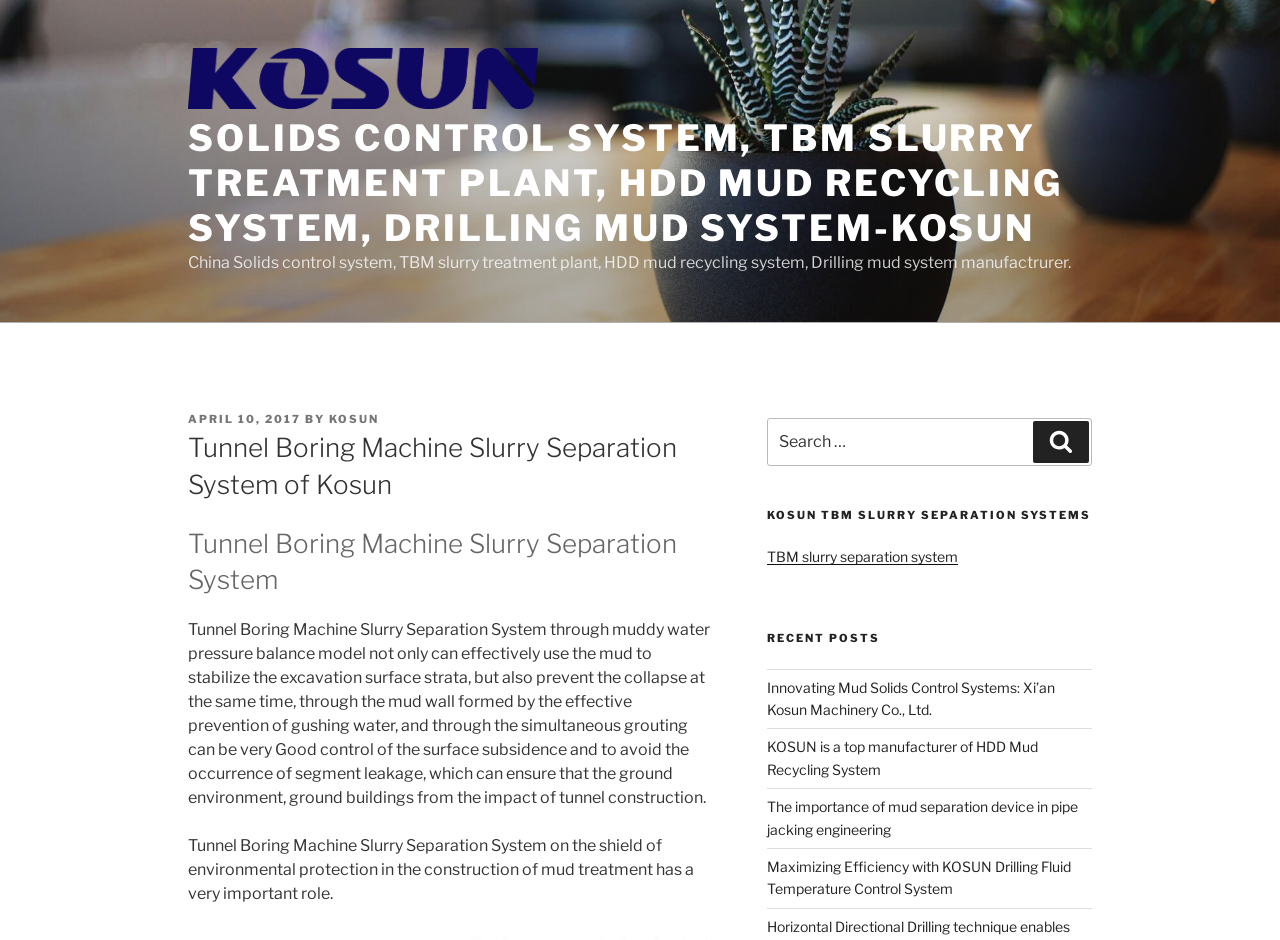What is the topic of the recent post 'Innovating Mud Solids Control Systems'?
From the image, respond using a single word or phrase.

Mud Solids Control Systems